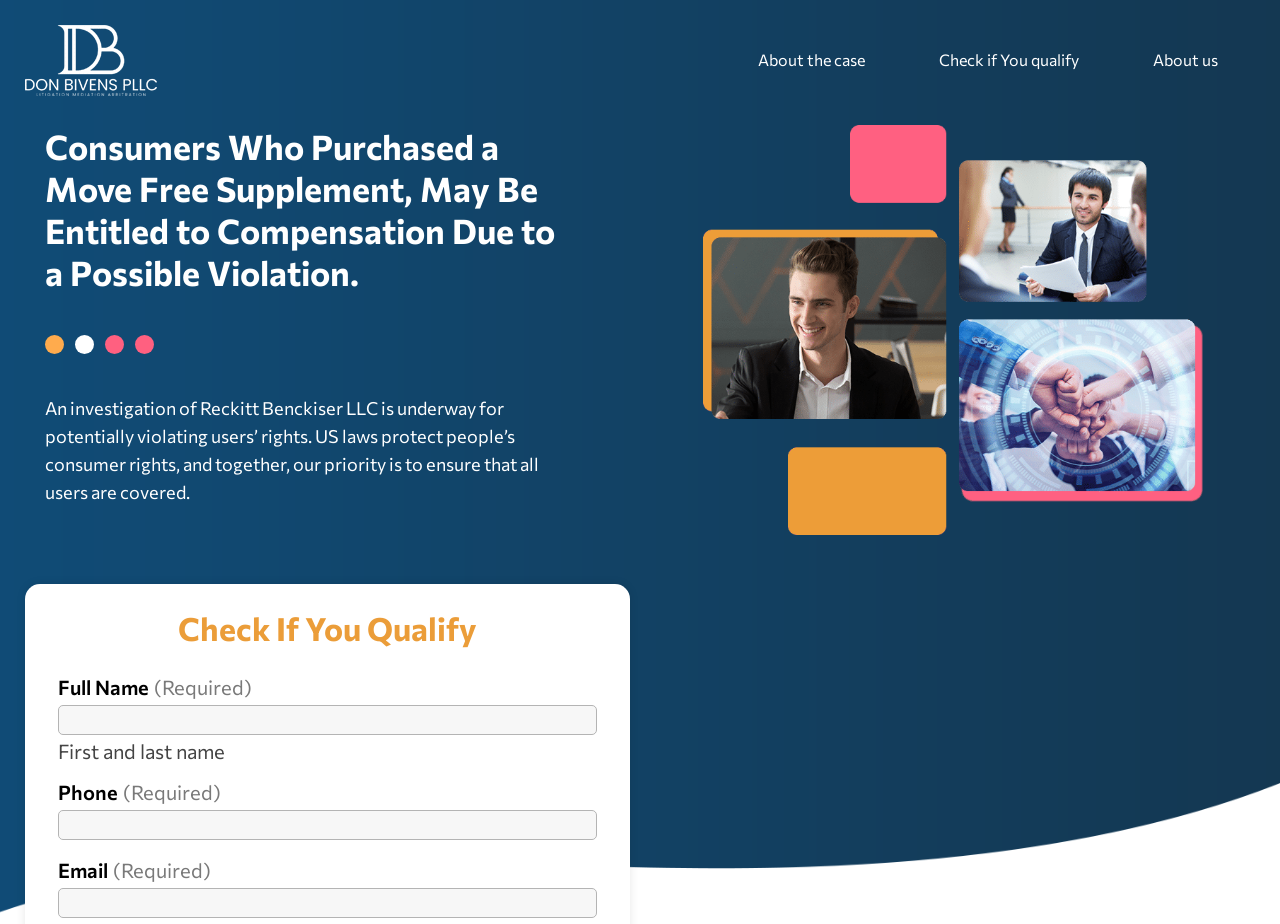Identify the bounding box for the UI element that is described as follows: "Jan 2019".

None